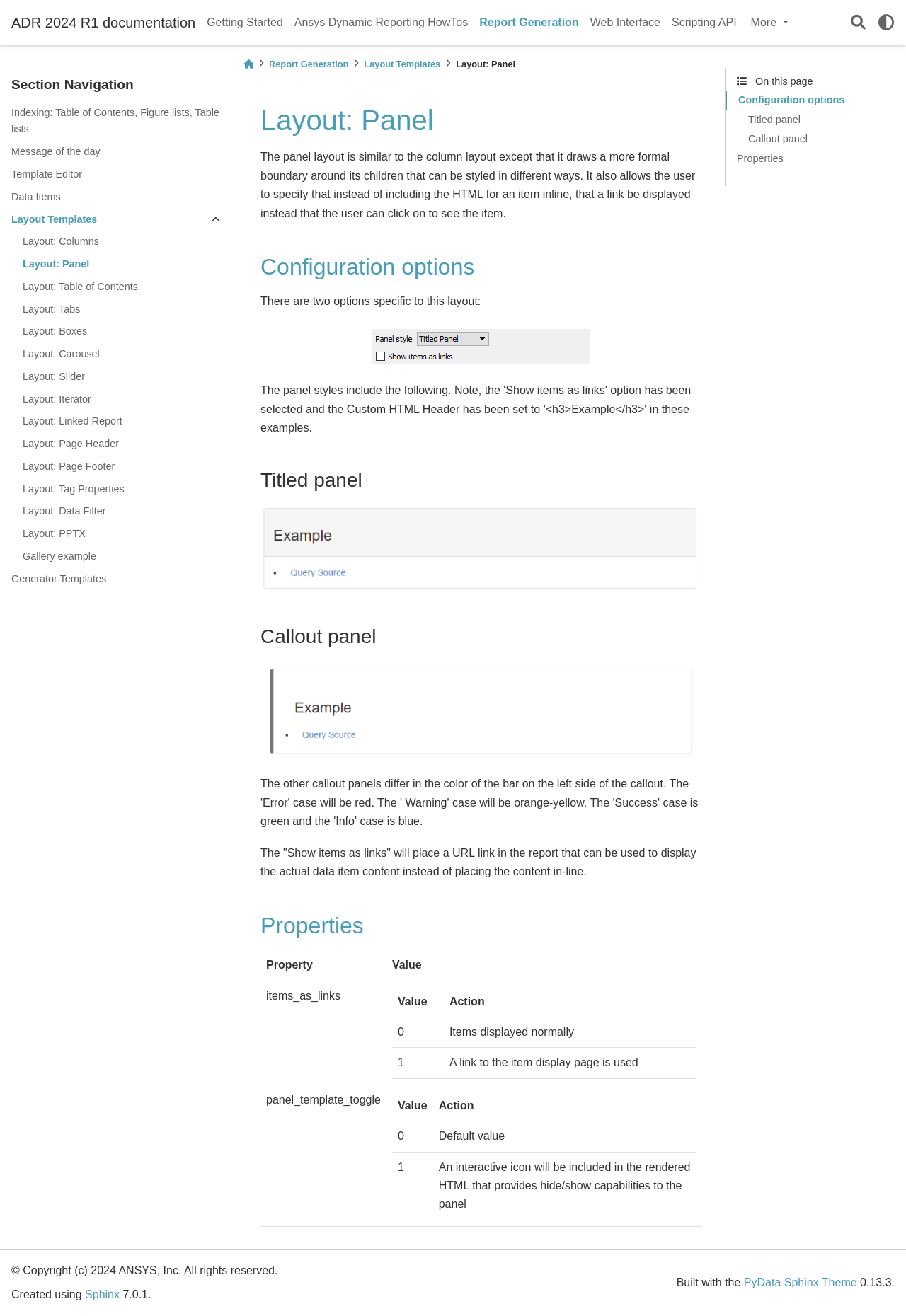Provide the bounding box coordinates for the UI element described in this sentence: "Gallery example". The coordinates should be four float values between 0 and 1, i.e., [left, top, right, bottom].

[0.025, 0.415, 0.249, 0.432]